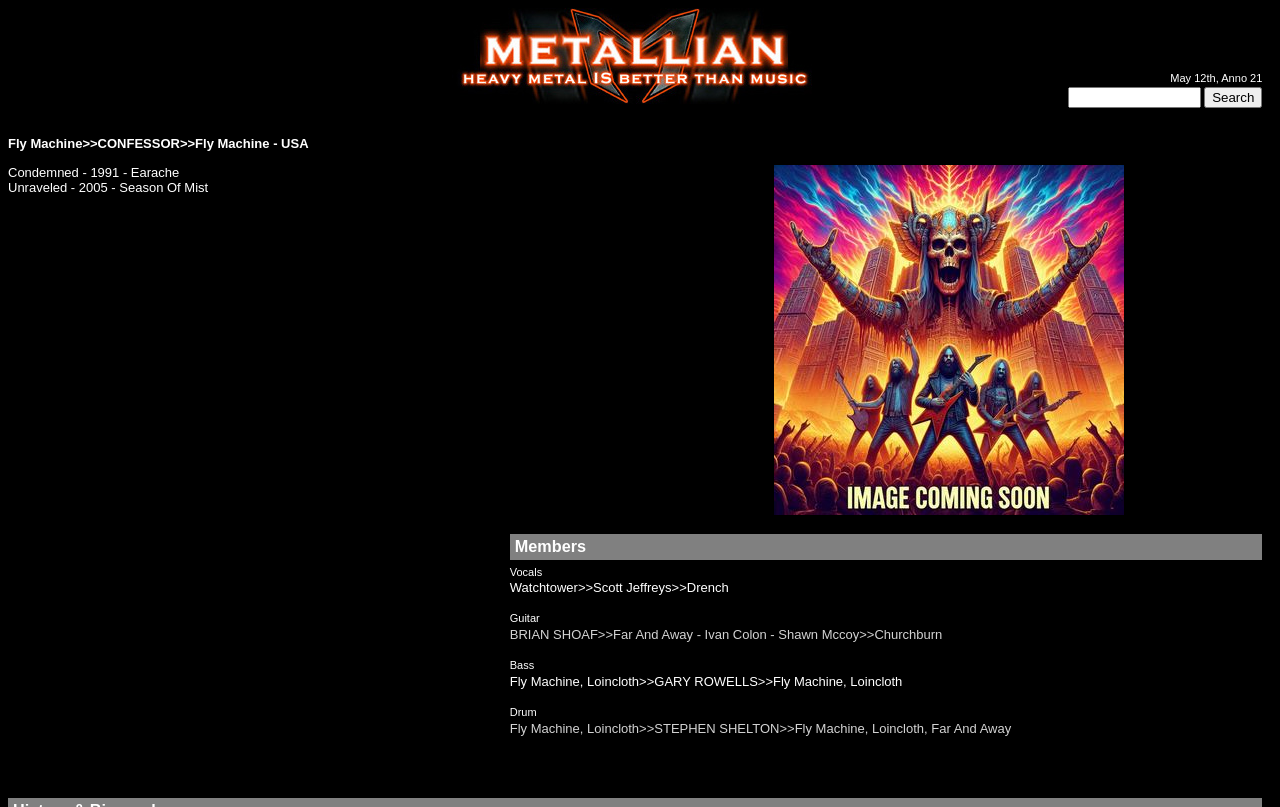Identify the first-level heading on the webpage and generate its text content.

Fly Machine>>CONFESSOR>>Fly Machine - USA